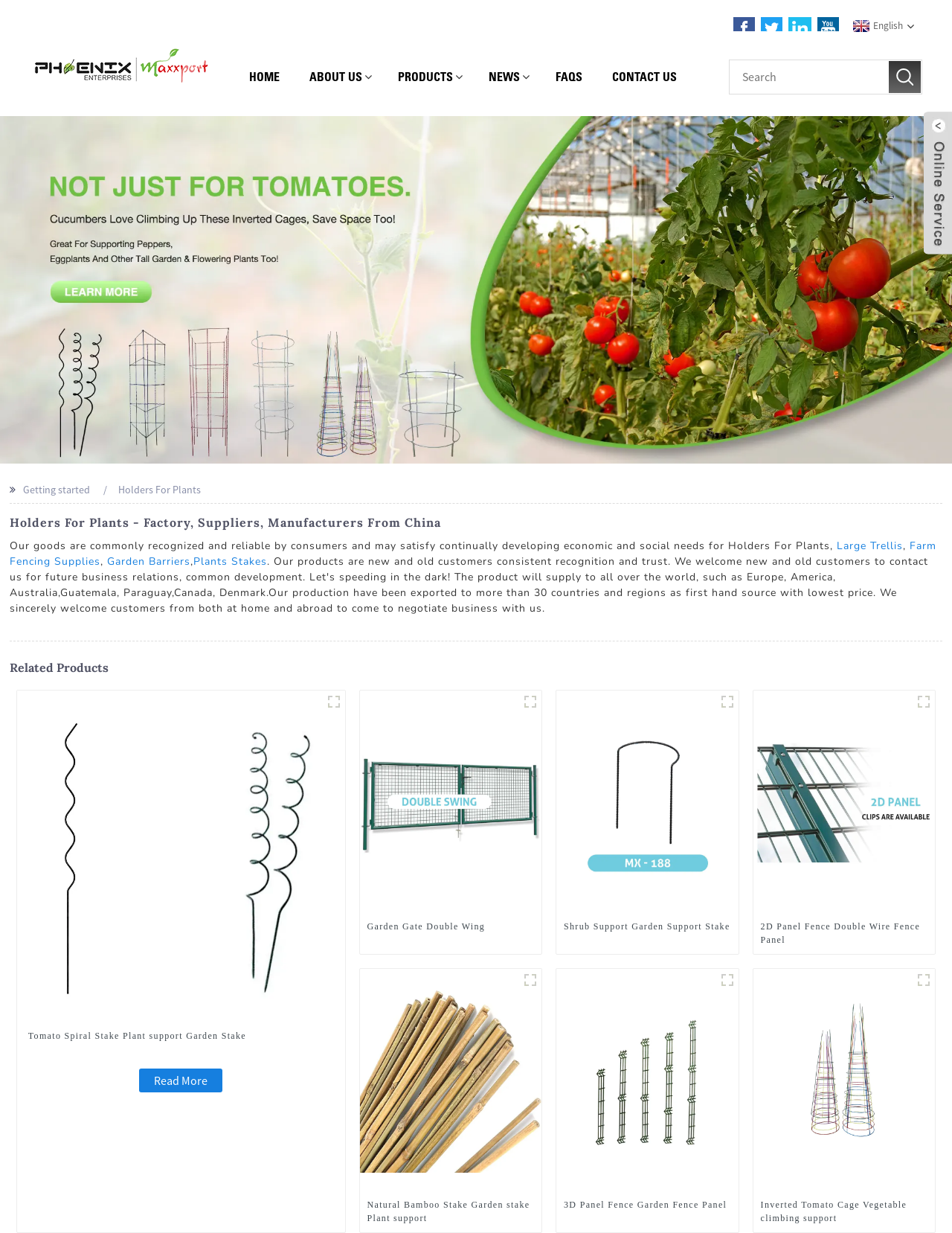Indicate the bounding box coordinates of the clickable region to achieve the following instruction: "Learn more about Holders For Plants."

[0.124, 0.391, 0.211, 0.402]